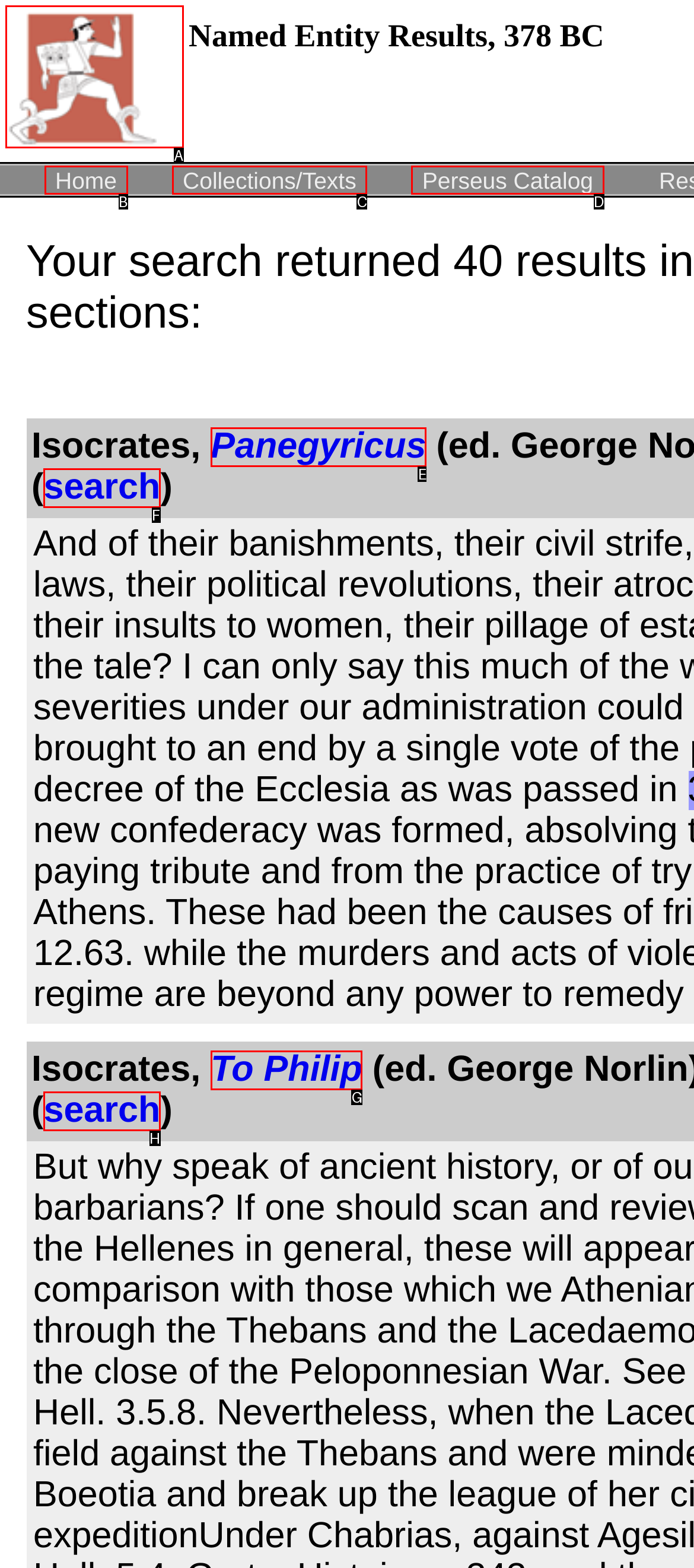Please determine which option aligns with the description: Home. Respond with the option’s letter directly from the available choices.

B